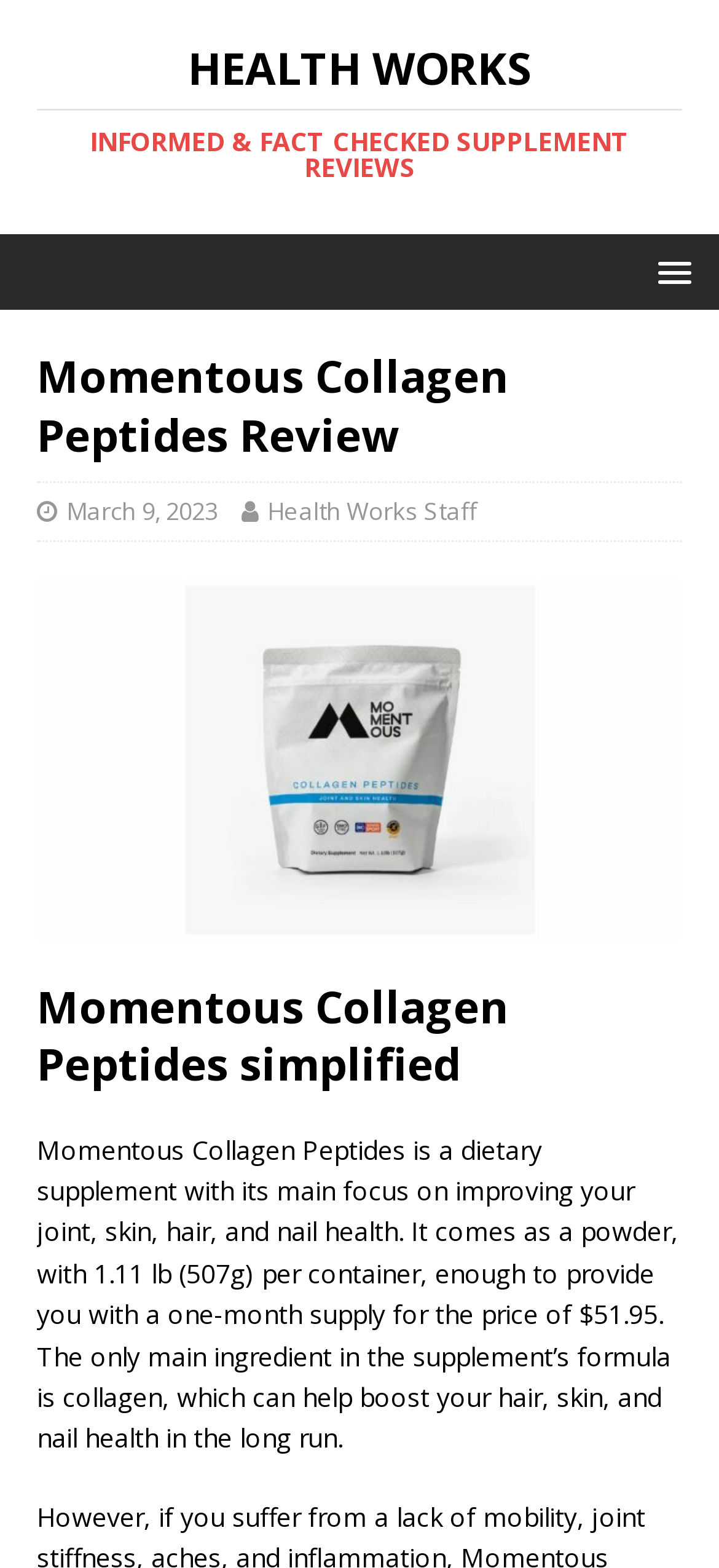Please provide a short answer using a single word or phrase for the question:
When was the Momentous Collagen Peptides review published?

March 9, 2023